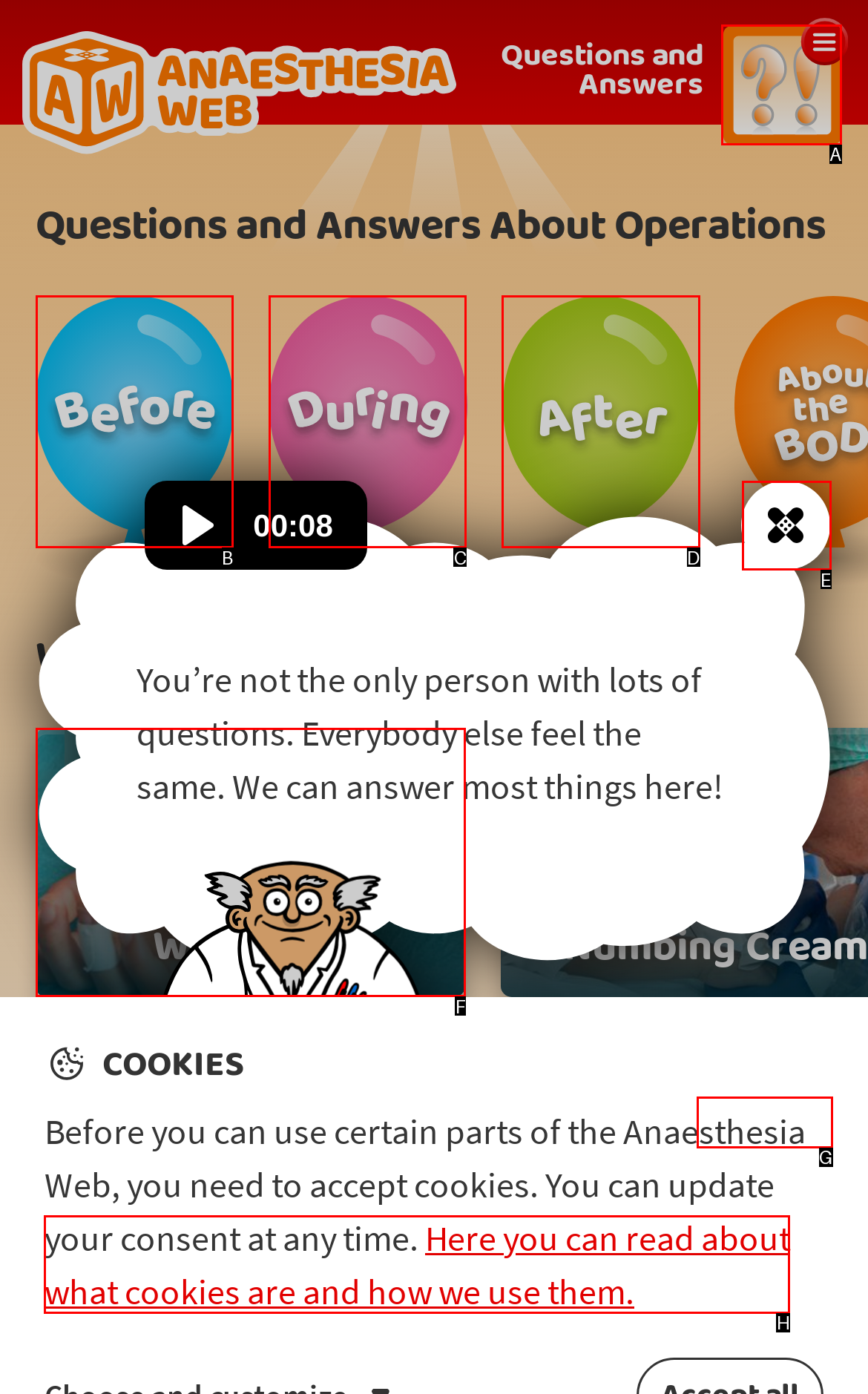Select the letter associated with the UI element you need to click to perform the following action: Read about what cookies are and how we use them
Reply with the correct letter from the options provided.

H